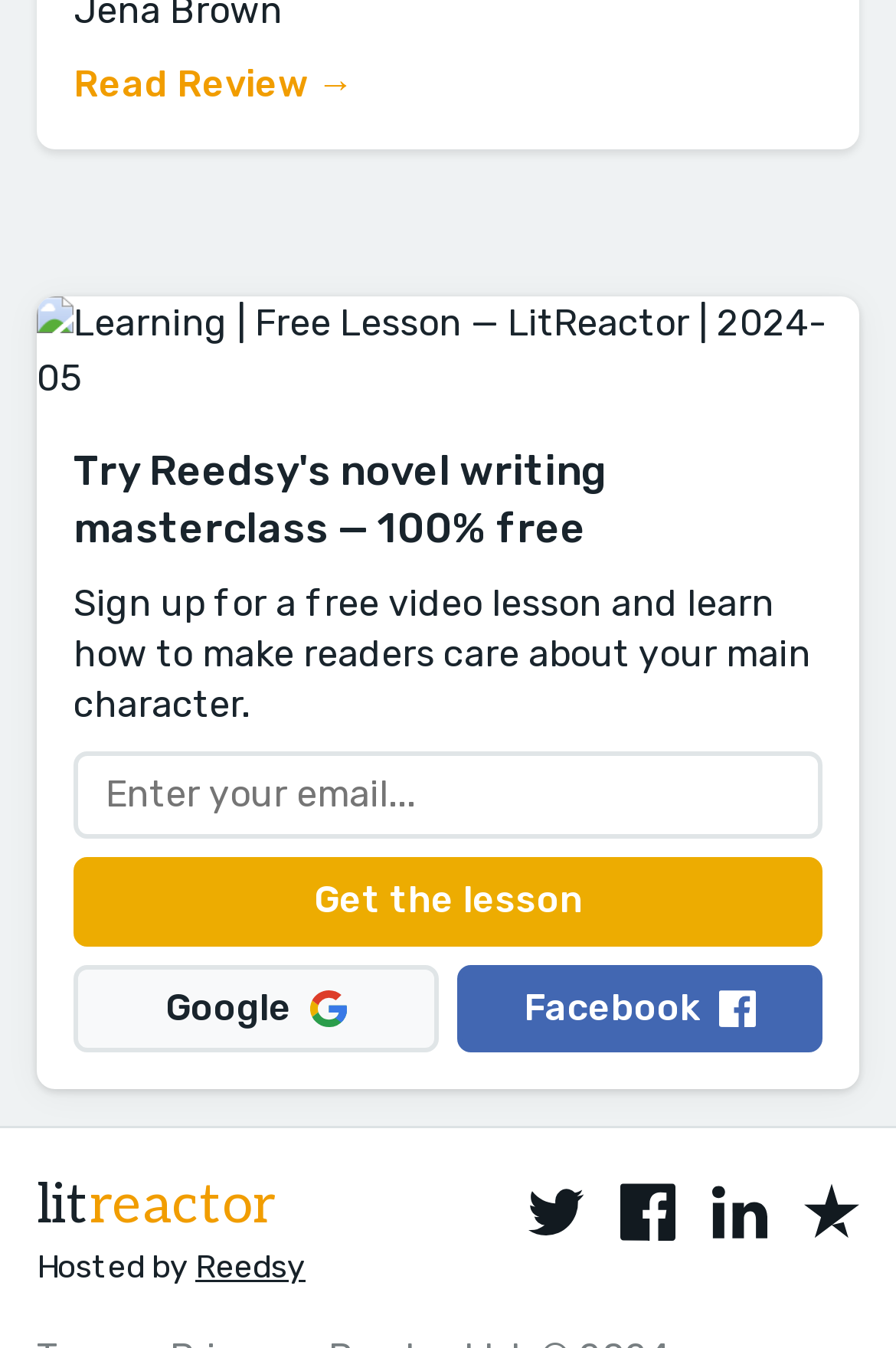What is the call-to-action button?
Craft a detailed and extensive response to the question.

The button is labeled 'Get the lesson' and is located below the textbox, suggesting that it is the call-to-action button to sign up for the free video lesson.